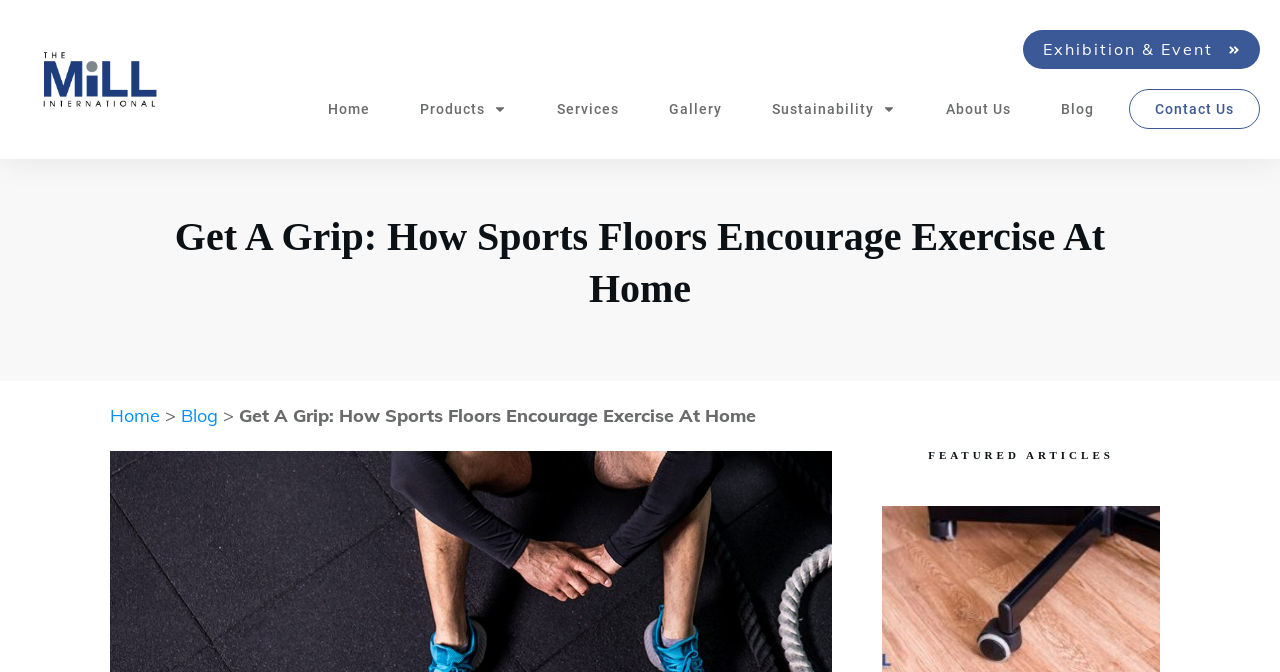Find the bounding box coordinates of the UI element according to this description: "Sustainability".

[0.603, 0.142, 0.7, 0.183]